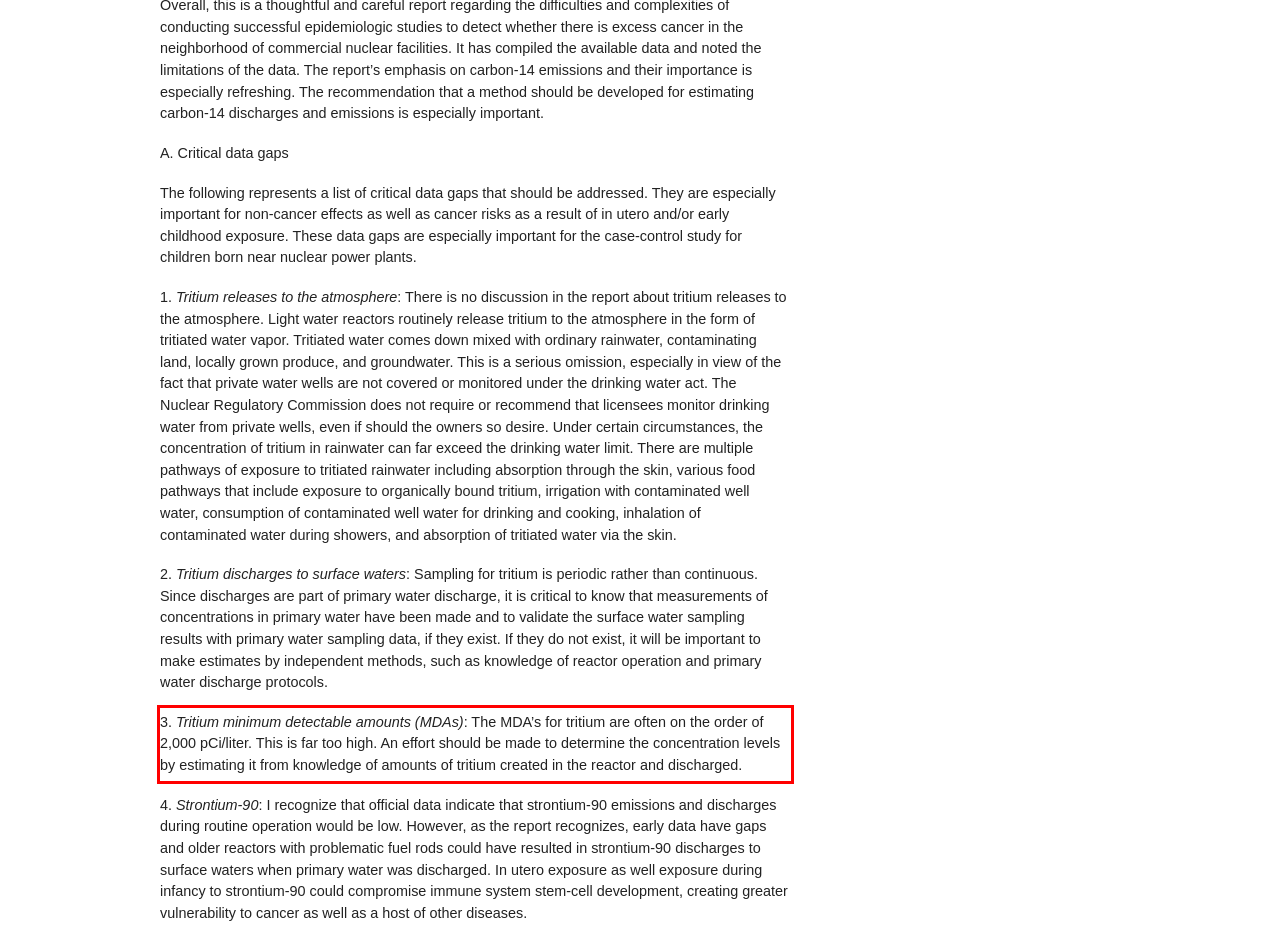You are given a screenshot of a webpage with a UI element highlighted by a red bounding box. Please perform OCR on the text content within this red bounding box.

3. Tritium minimum detectable amounts (MDAs): The MDA’s for tritium are often on the order of 2,000 pCi/liter. This is far too high. An effort should be made to determine the concentration levels by estimating it from knowledge of amounts of tritium created in the reactor and discharged.